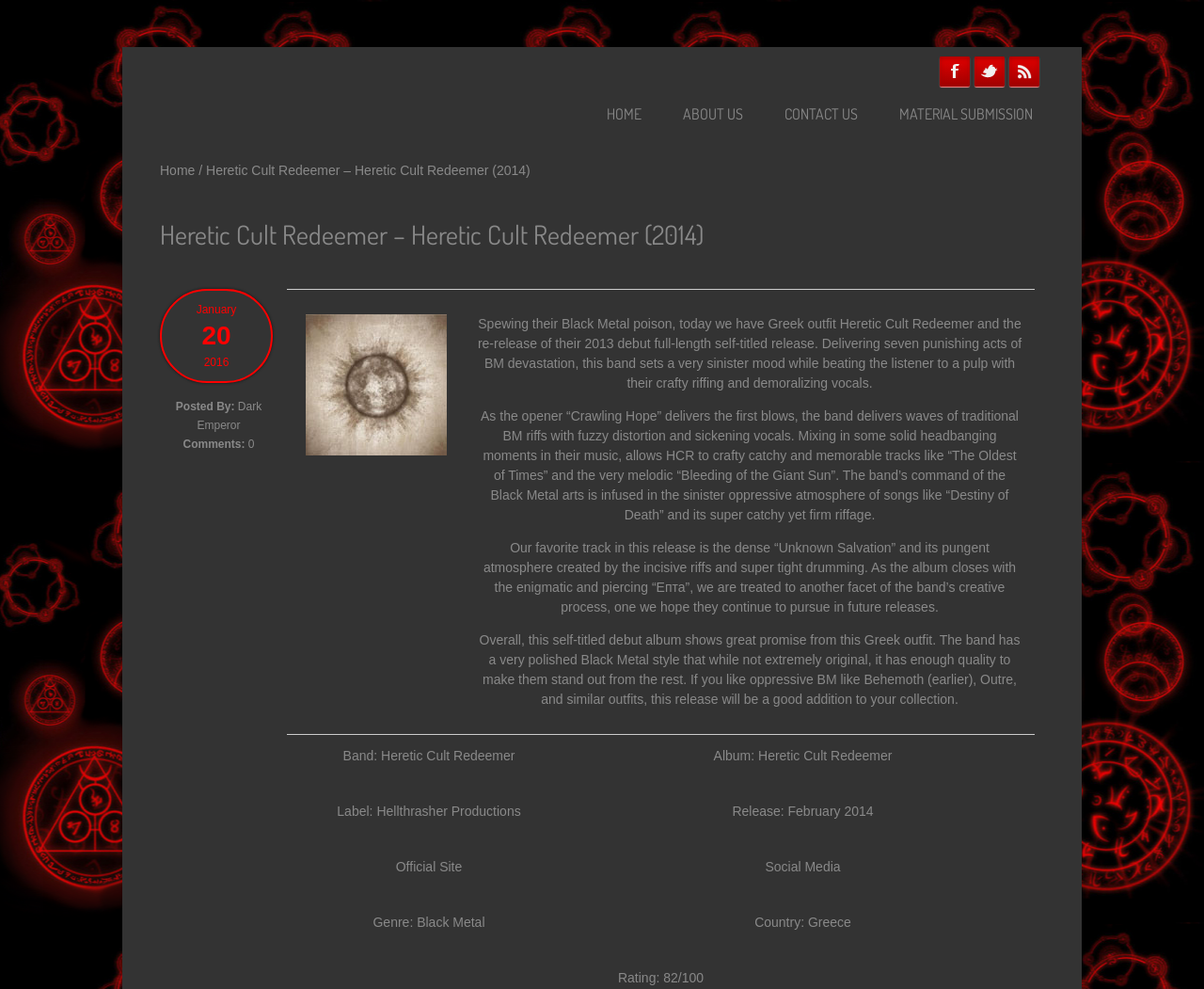Show the bounding box coordinates for the element that needs to be clicked to execute the following instruction: "Go to HOME page". Provide the coordinates in the form of four float numbers between 0 and 1, i.e., [left, top, right, bottom].

[0.495, 0.096, 0.542, 0.134]